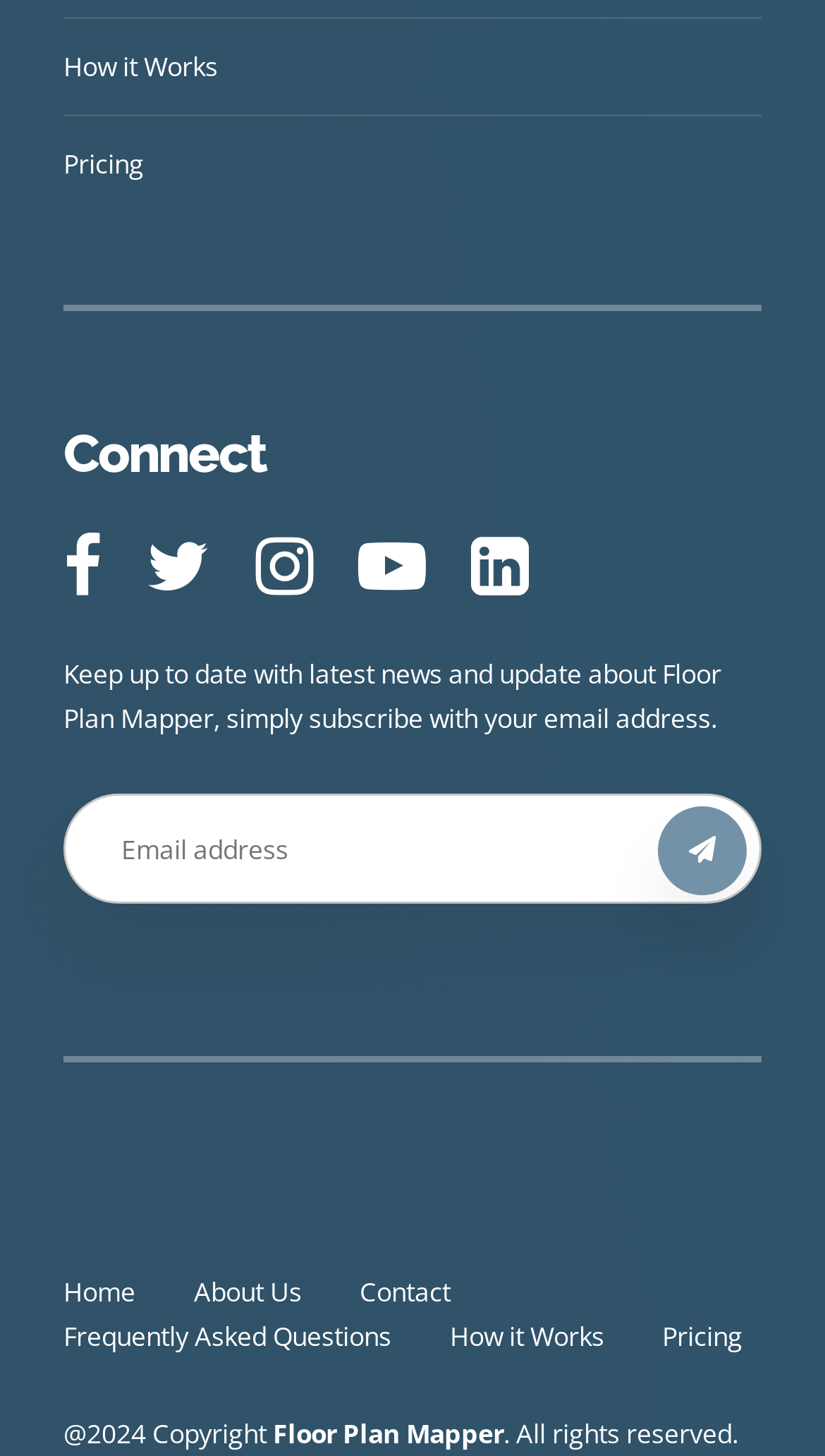How many social media links are available on the webpage?
Answer with a single word or short phrase according to what you see in the image.

5